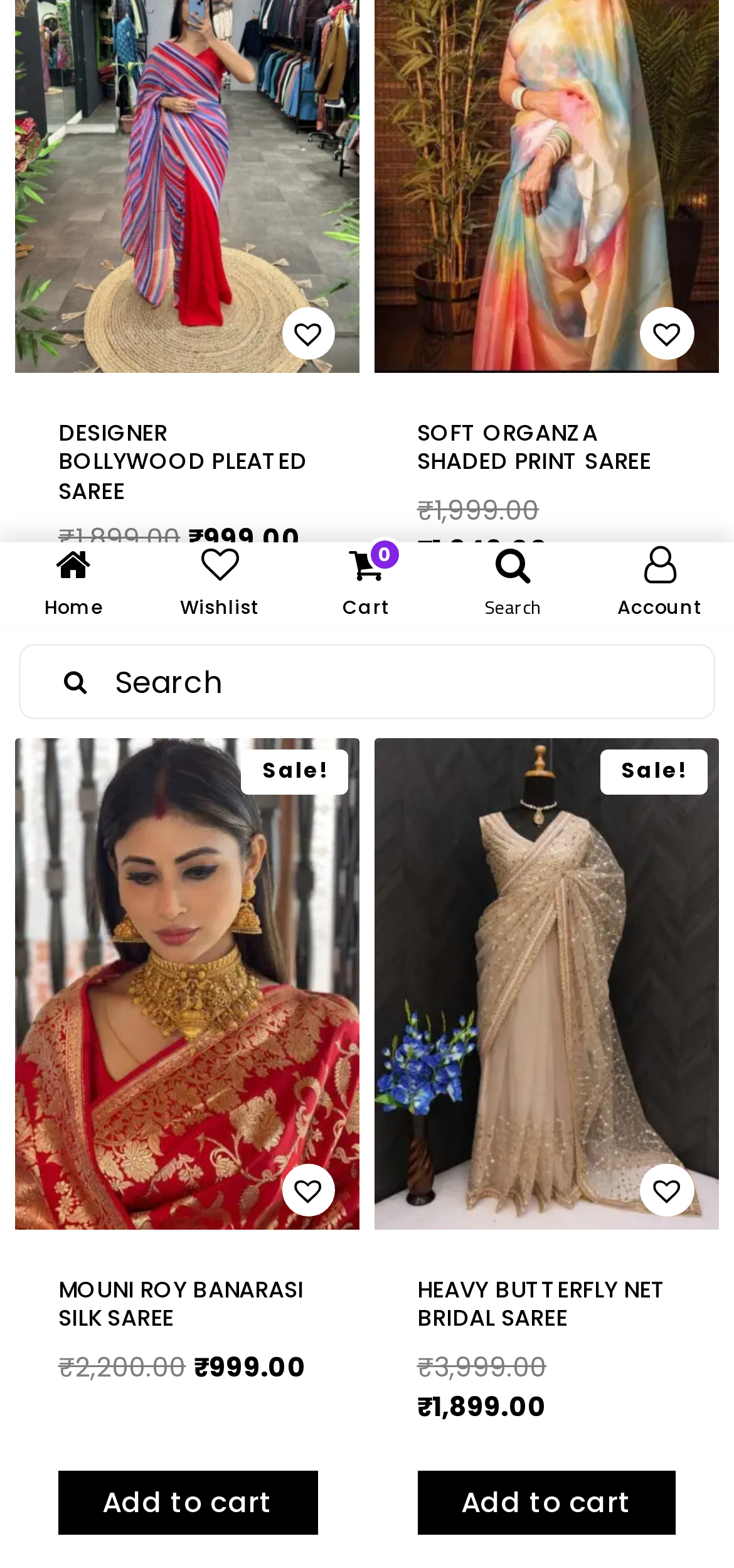Provide the bounding box coordinates of the HTML element described by the text: "Add to cartLoading Done". The coordinates should be in the format [left, top, right, bottom] with values between 0 and 1.

[0.568, 0.938, 0.921, 0.979]